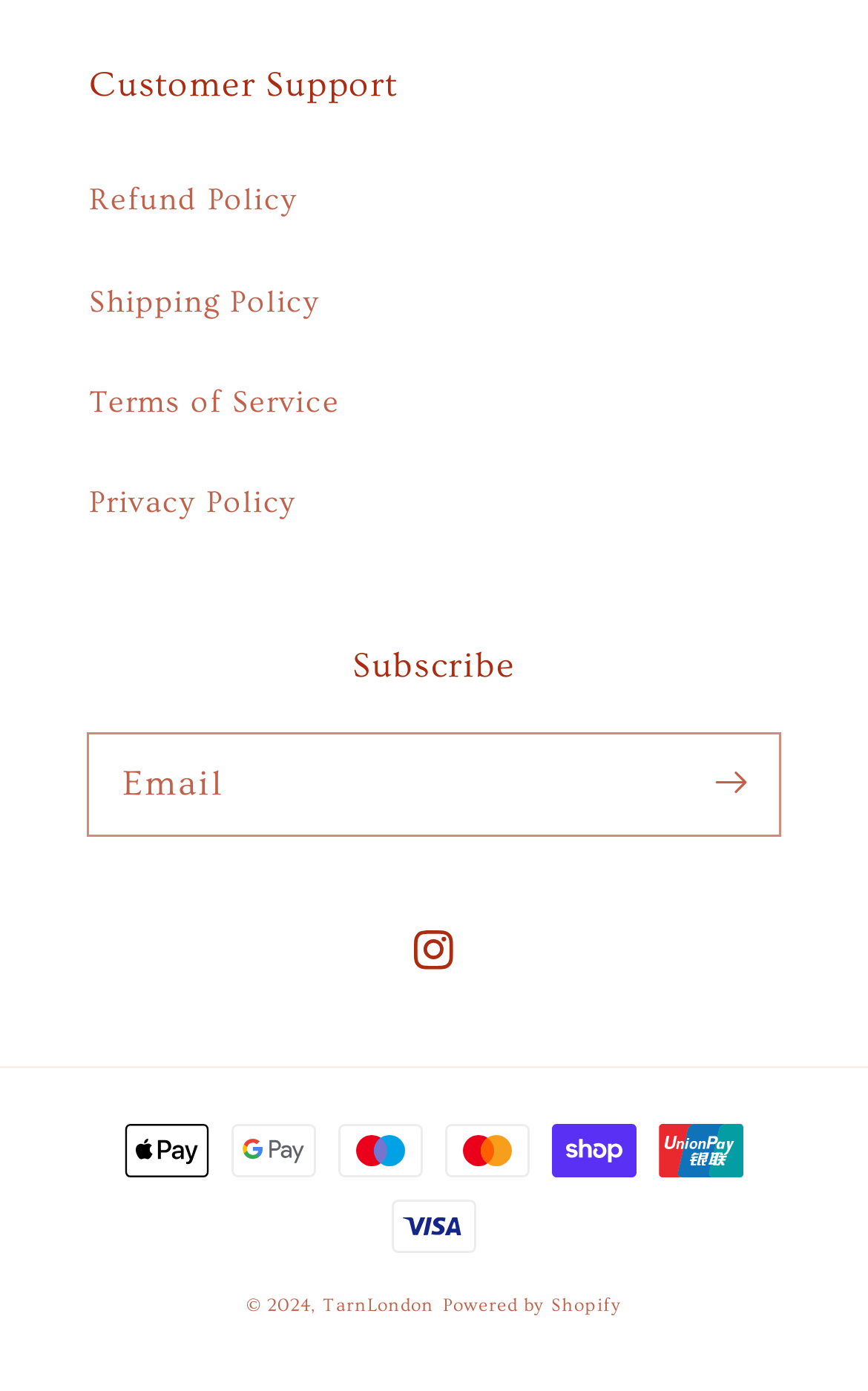Identify the bounding box coordinates of the area you need to click to perform the following instruction: "View Instagram page".

[0.444, 0.648, 0.556, 0.718]